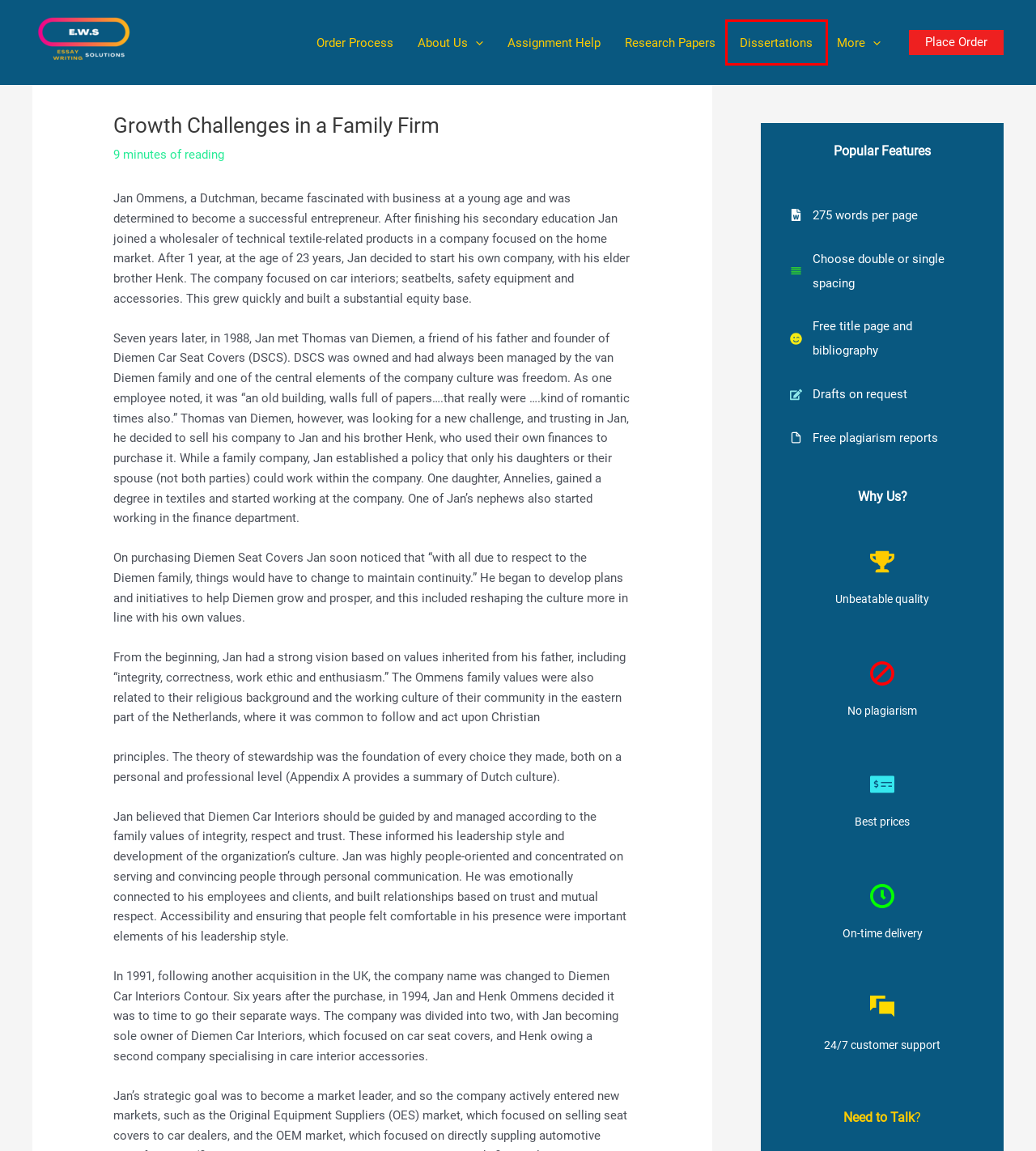Consider the screenshot of a webpage with a red bounding box around an element. Select the webpage description that best corresponds to the new page after clicking the element inside the red bounding box. Here are the candidates:
A. Place Order – Essay Writing Solutions
B. Essay Writing Solutions – Legit And Credible Research Writing Services.
C. Frequently Asked Questions – Essay Writing Solutions
D. Dissertation And Thesis Services – Essay Writing Solutions
E. Editing Services – Essay Writing Solutions
F. Research Paper Writing – Essay Writing Solutions
G. Terms Of Use – Essay Writing Solutions
H. General Assignment Help – Essay Writing Solutions

D